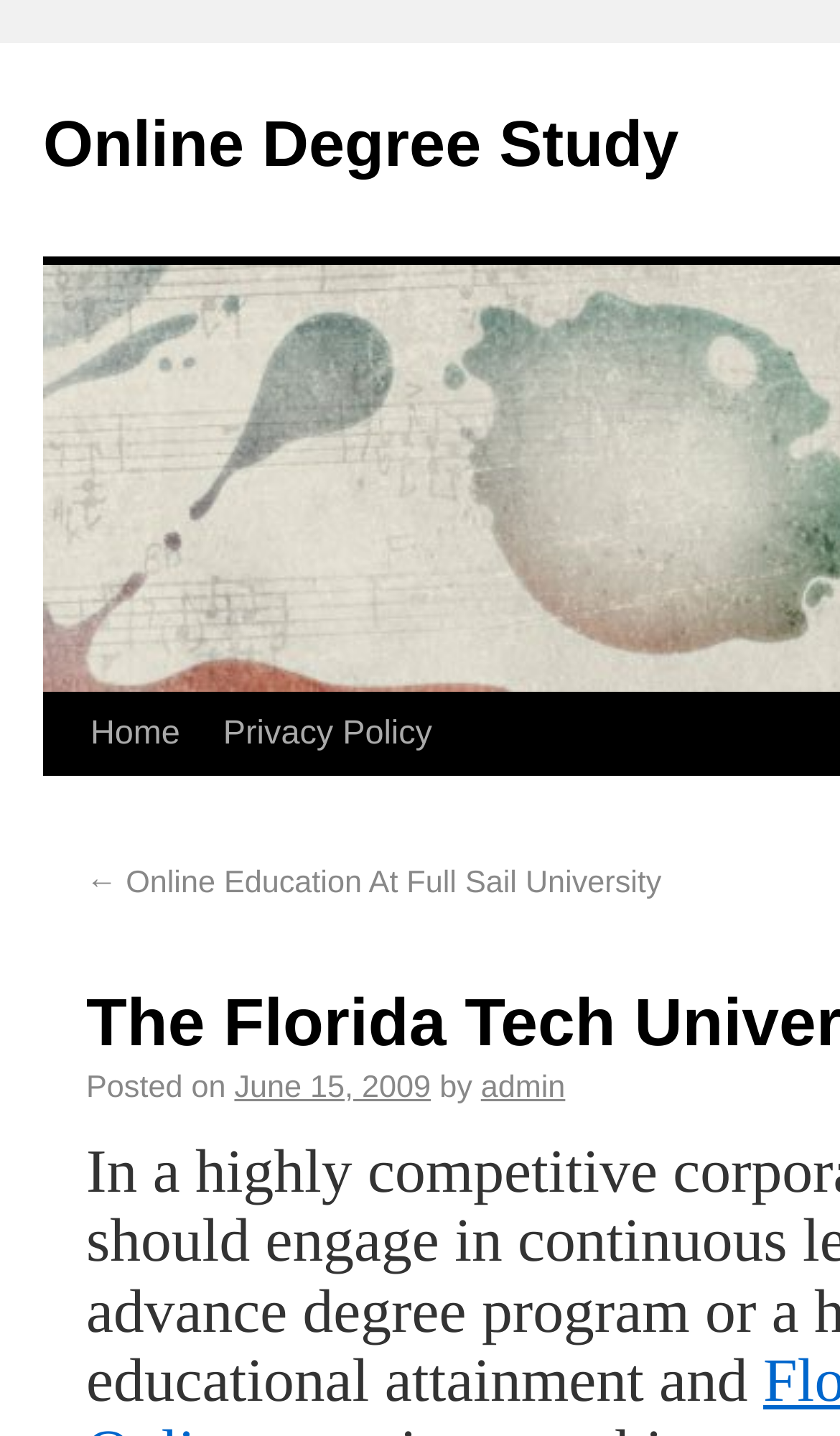Identify and extract the heading text of the webpage.

The Florida Tech University Online